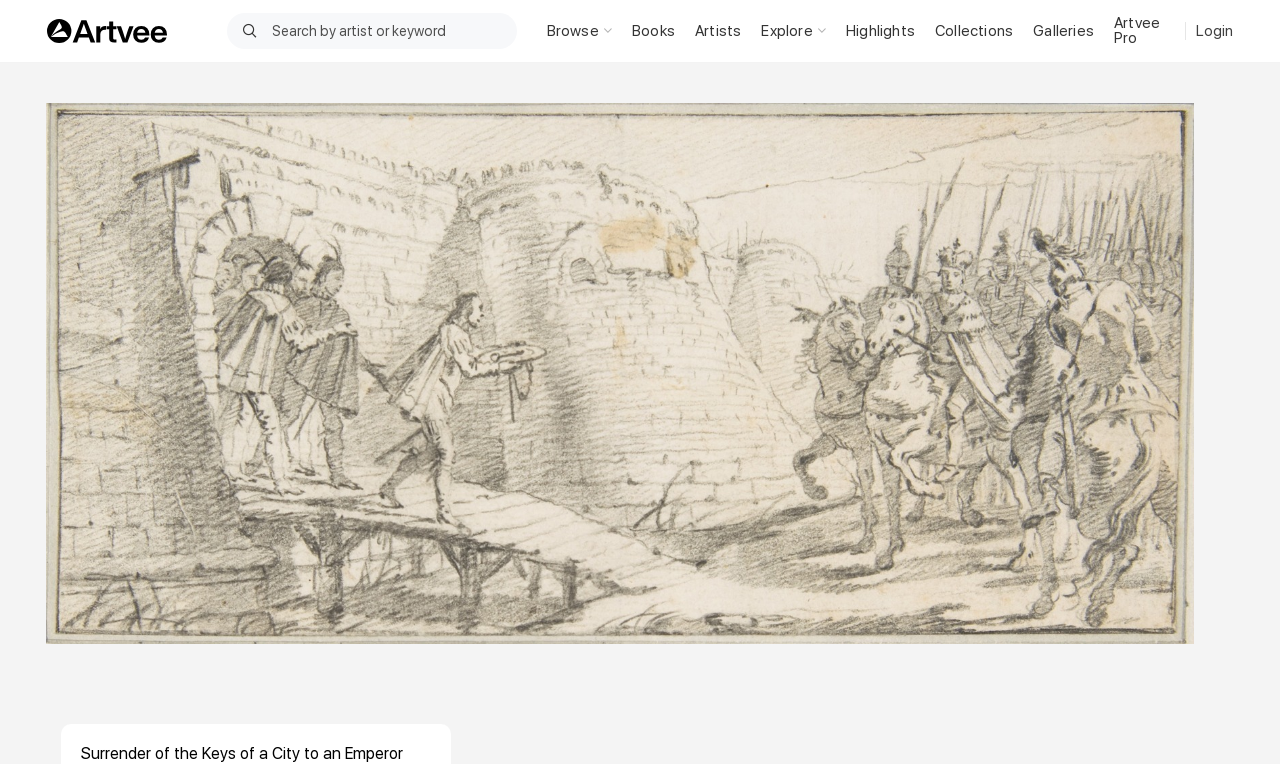Create a detailed summary of the webpage's content and design.

This webpage is dedicated to showcasing the artwork "Surrender of the Keys of a City to an Emperor" by Giovanni Battista Tiepolo. At the top left corner, there is a logo of Artvee, which is a clickable link. Next to the logo, there is a search bar where users can input keywords or artist names to search for artworks. The search bar is accompanied by a search button with a magnifying glass icon.

Below the search bar, there are several categories of artworks, including Abstract, Figurative, Landscape, and more, arranged in a grid-like structure. Each category is a clickable link.

On the top right corner, there are several navigation links, including Browse, Books, Artists, Explore, and more. These links are arranged horizontally and are evenly spaced.

The main content of the webpage is an image of the artwork "Surrender of the Keys of a City to an Emperor" by Giovanni Battista Tiepolo, which takes up most of the page. The image is centered and has a white background.

At the top right corner of the page, there is a login button.